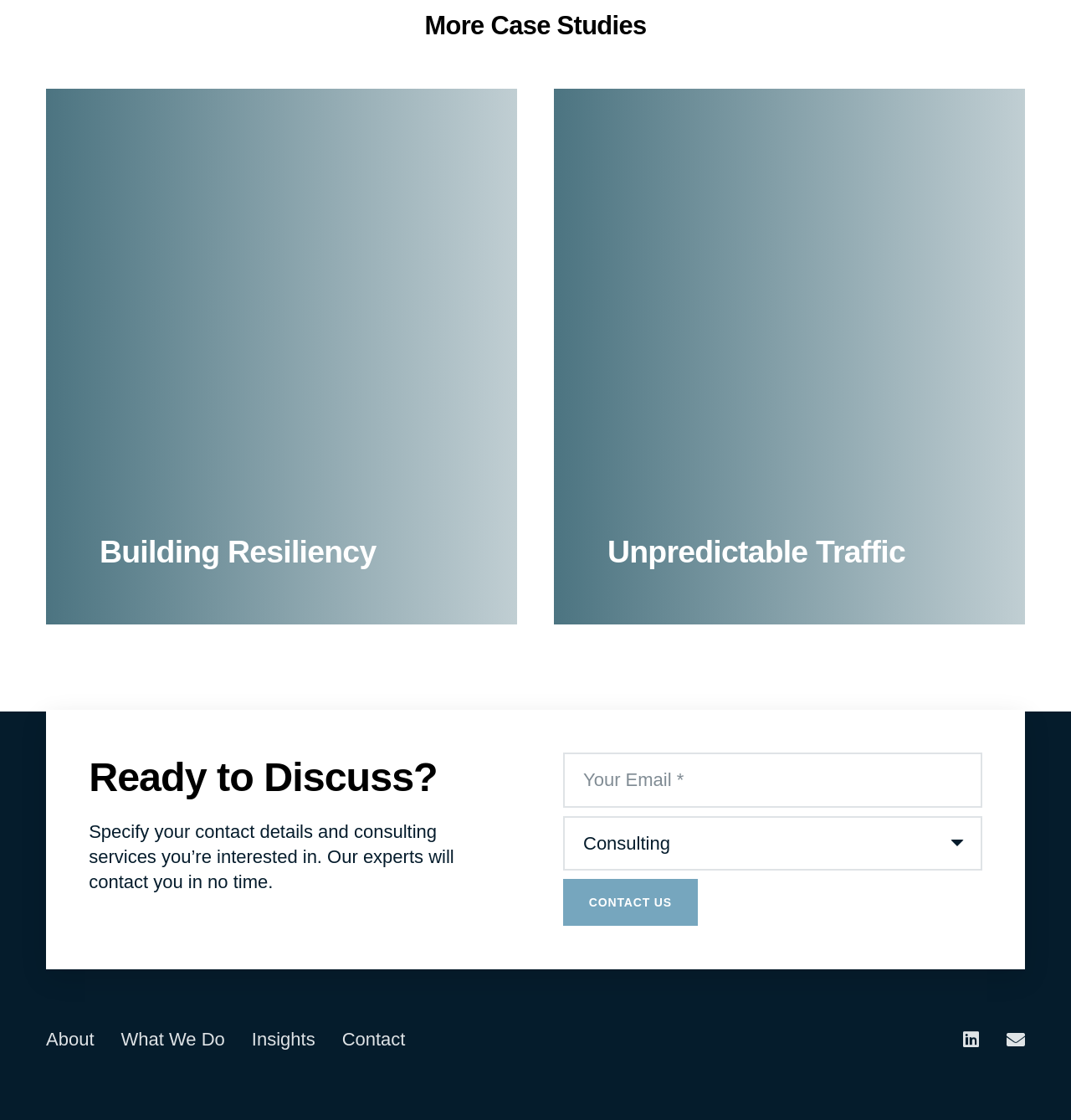Please identify the bounding box coordinates of the clickable region that I should interact with to perform the following instruction: "Click on 'Contact Us' button". The coordinates should be expressed as four float numbers between 0 and 1, i.e., [left, top, right, bottom].

[0.526, 0.785, 0.651, 0.827]